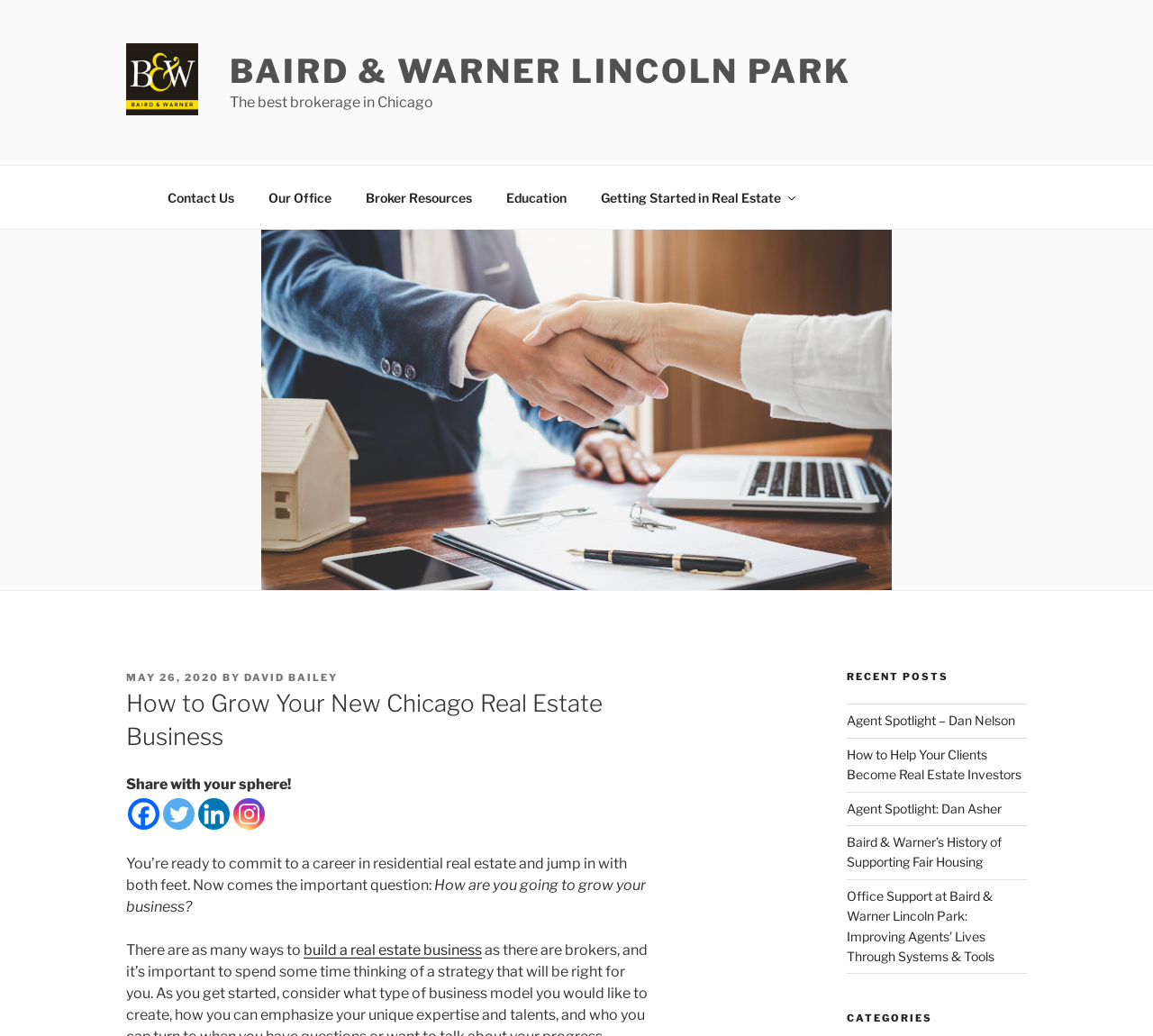Bounding box coordinates are given in the format (top-left x, top-left y, bottom-right x, bottom-right y). All values should be floating point numbers between 0 and 1. Provide the bounding box coordinate for the UI element described as: Agent Spotlight: Dan Asher

[0.734, 0.773, 0.869, 0.787]